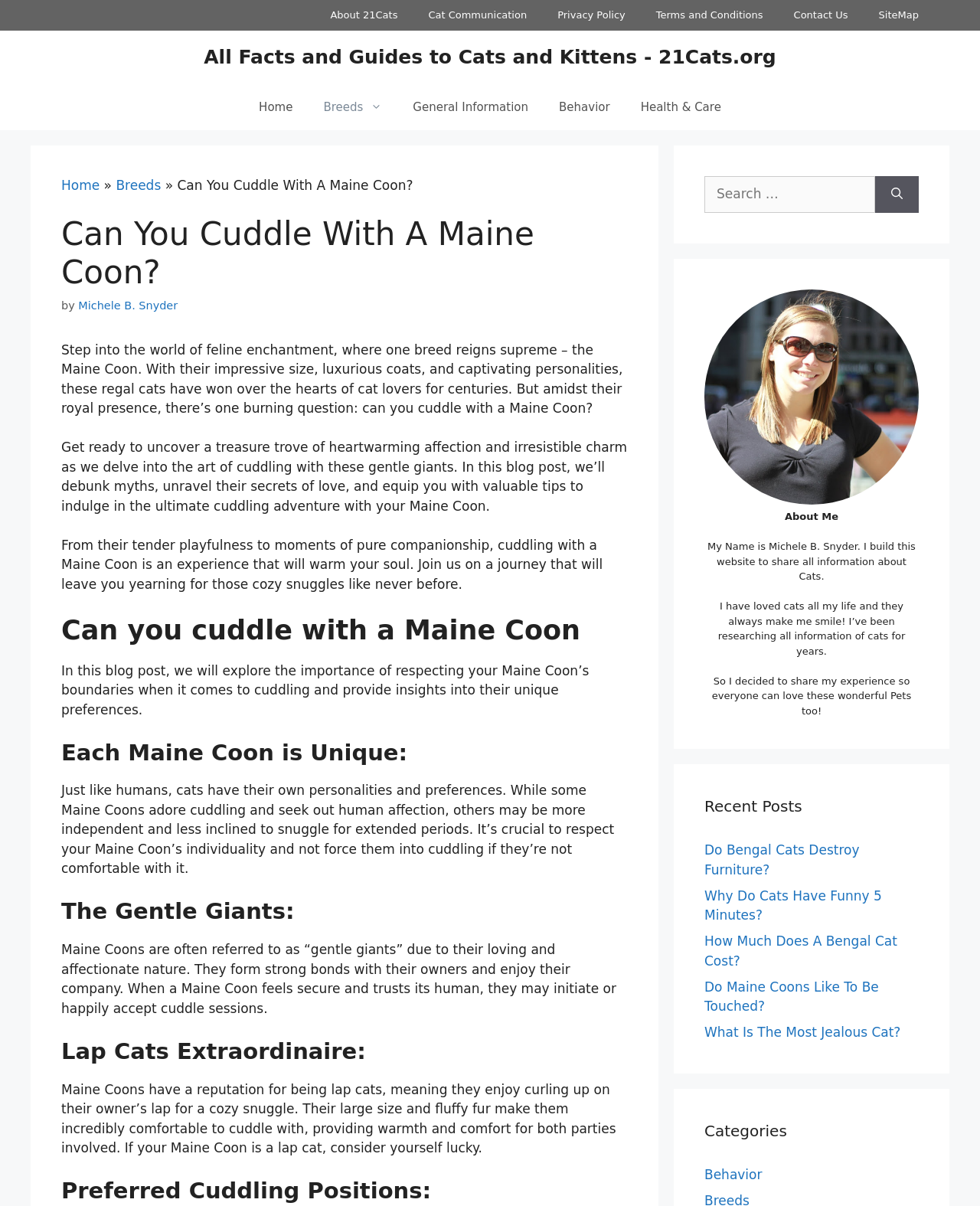Identify the bounding box coordinates of the region I need to click to complete this instruction: "Explore the 'Bracelets for Smaller Wrists' section".

None